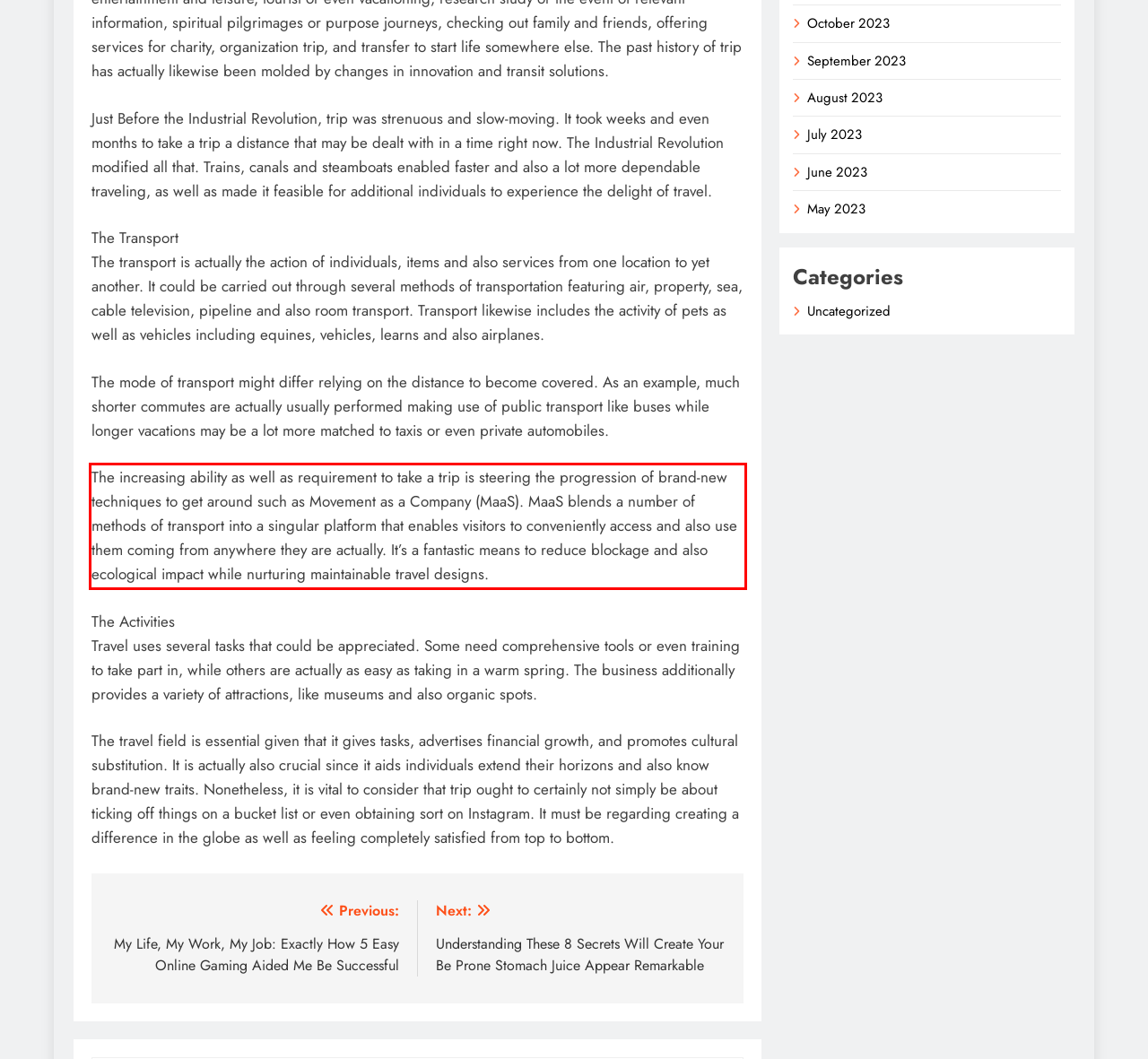Identify the text inside the red bounding box on the provided webpage screenshot by performing OCR.

The increasing ability as well as requirement to take a trip is steering the progression of brand-new techniques to get around such as Movement as a Company (MaaS). MaaS blends a number of methods of transport into a singular platform that enables visitors to conveniently access and also use them coming from anywhere they are actually. It’s a fantastic means to reduce blockage and also ecological impact while nurturing maintainable travel designs.